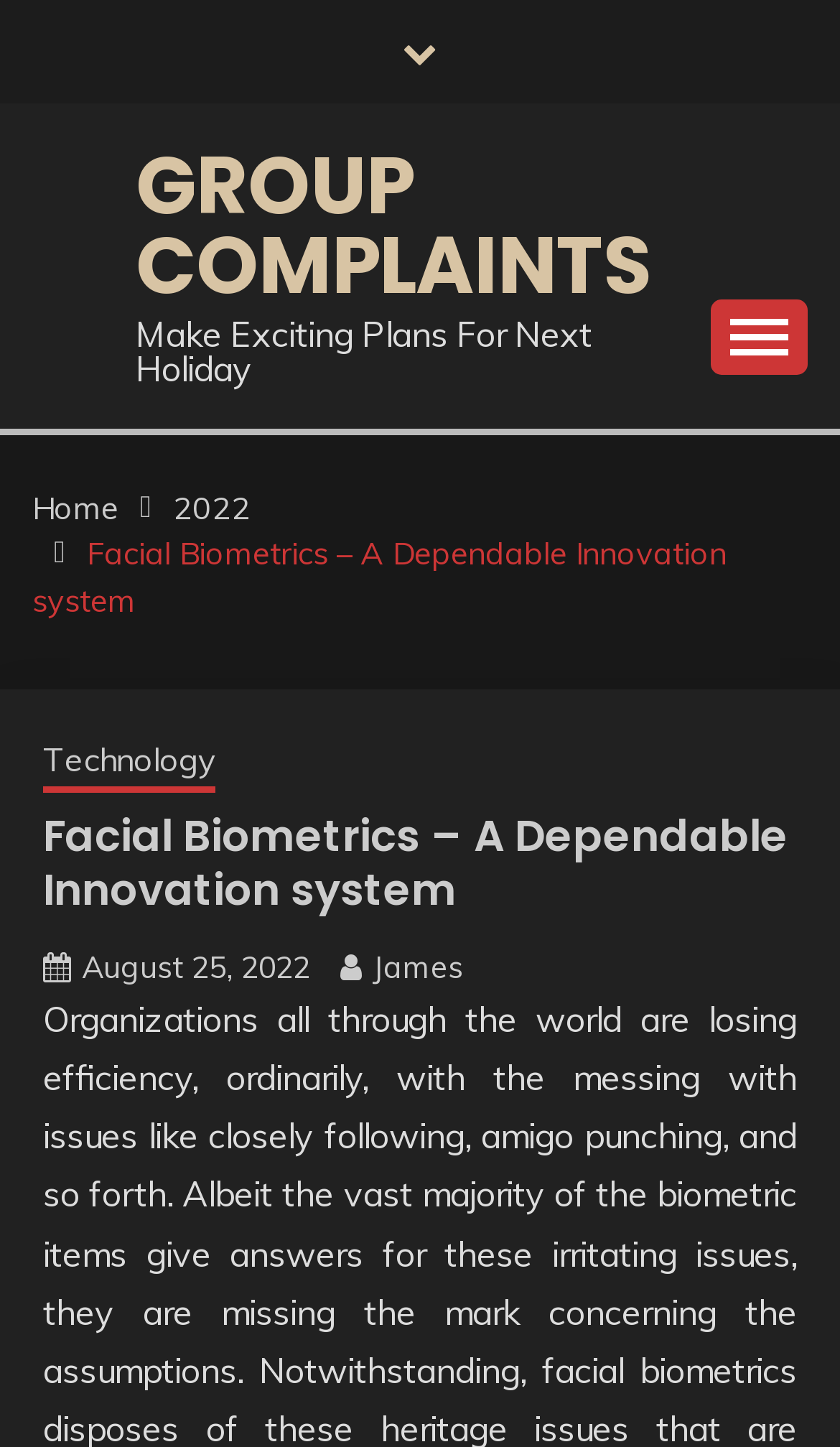Locate the bounding box coordinates for the element described below: "Tote Bags Wholesale | Patma.com.sg". The coordinates must be four float values between 0 and 1, formatted as [left, top, right, bottom].

None